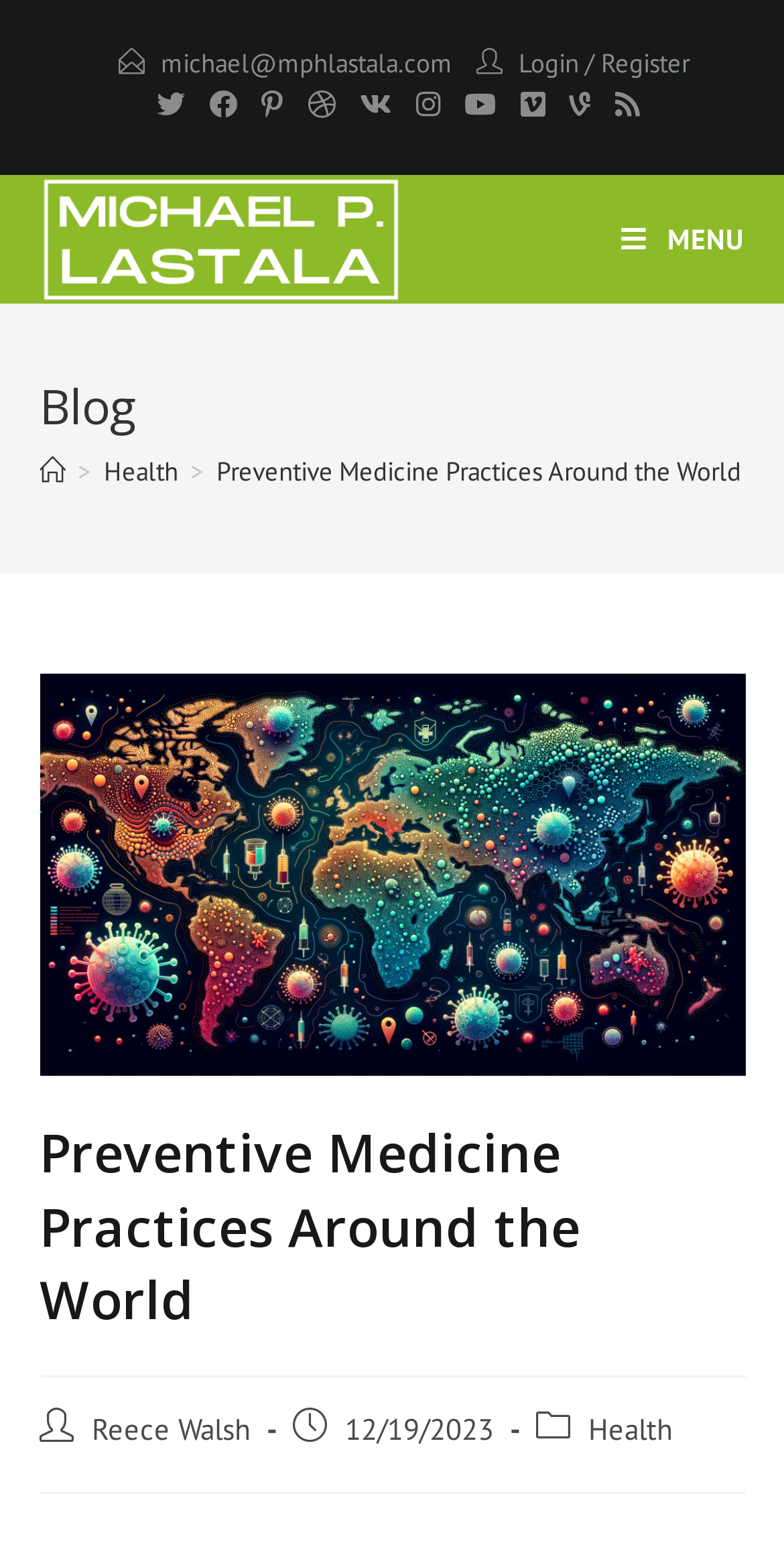Find and indicate the bounding box coordinates of the region you should select to follow the given instruction: "Open the mobile menu".

[0.792, 0.114, 0.95, 0.197]